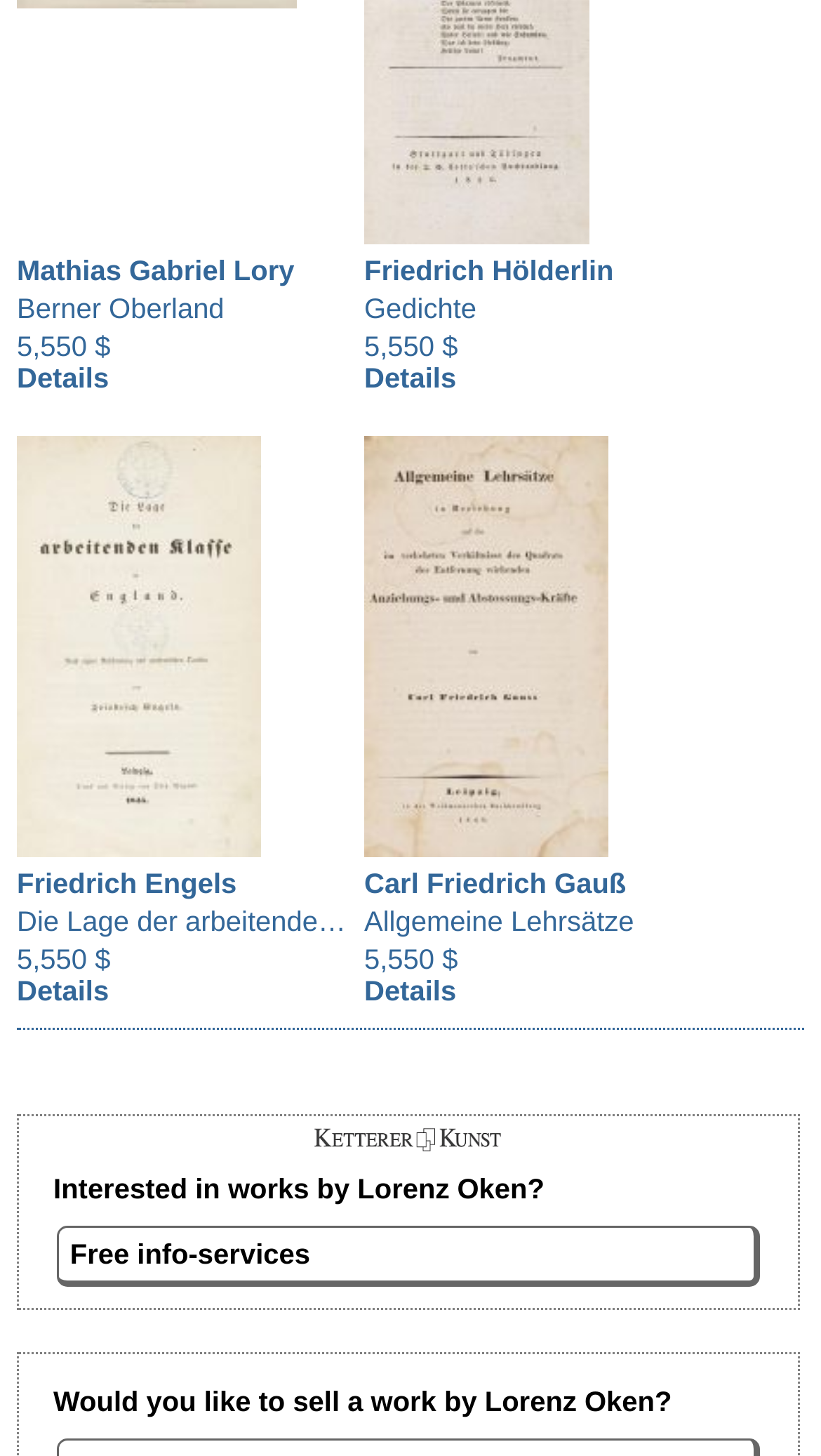How many authors are listed on this page?
Provide an in-depth answer to the question, covering all aspects.

I counted the number of links with author names, which are 'Mathias Gabriel Lory', 'Friedrich Hölderlin', 'Friedrich Engels', and 'Carl Friedrich Gauß'. Therefore, there are 4 authors listed on this page.